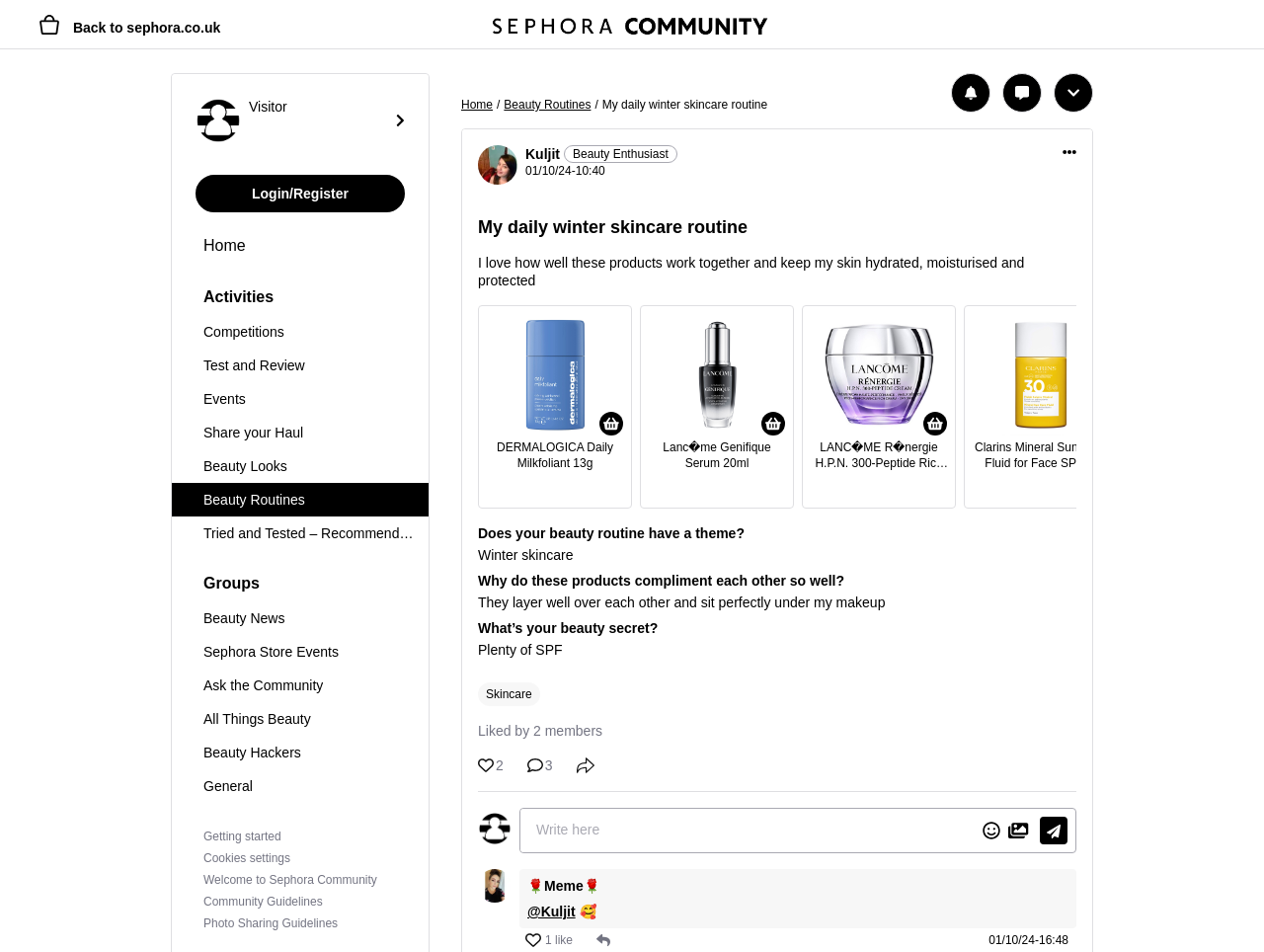Provide the bounding box coordinates of the section that needs to be clicked to accomplish the following instruction: "View the community guidelines."

[0.161, 0.94, 0.255, 0.954]